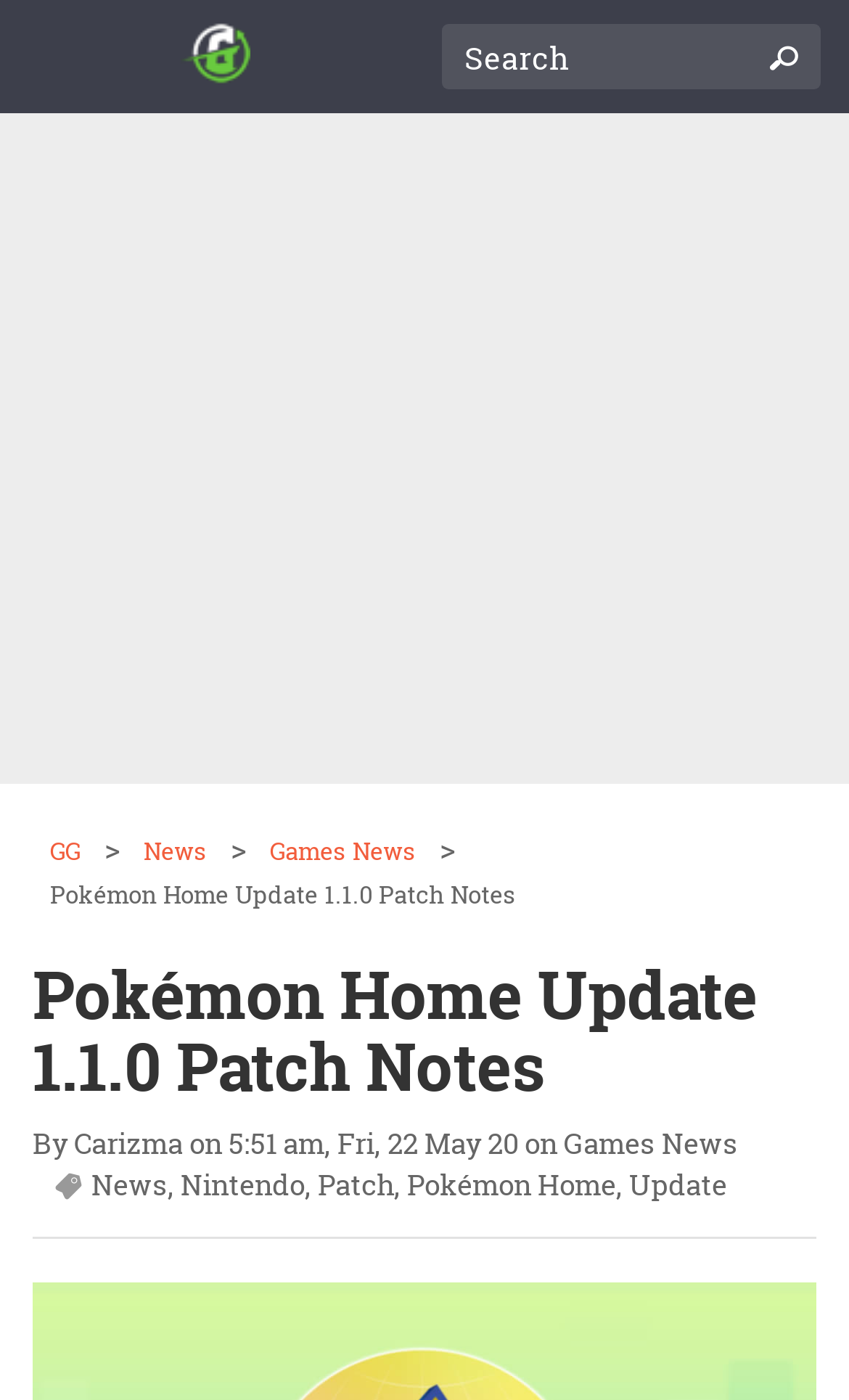Using the provided element description: "Update", identify the bounding box coordinates. The coordinates should be four floats between 0 and 1 in the order [left, top, right, bottom].

[0.741, 0.831, 0.856, 0.859]